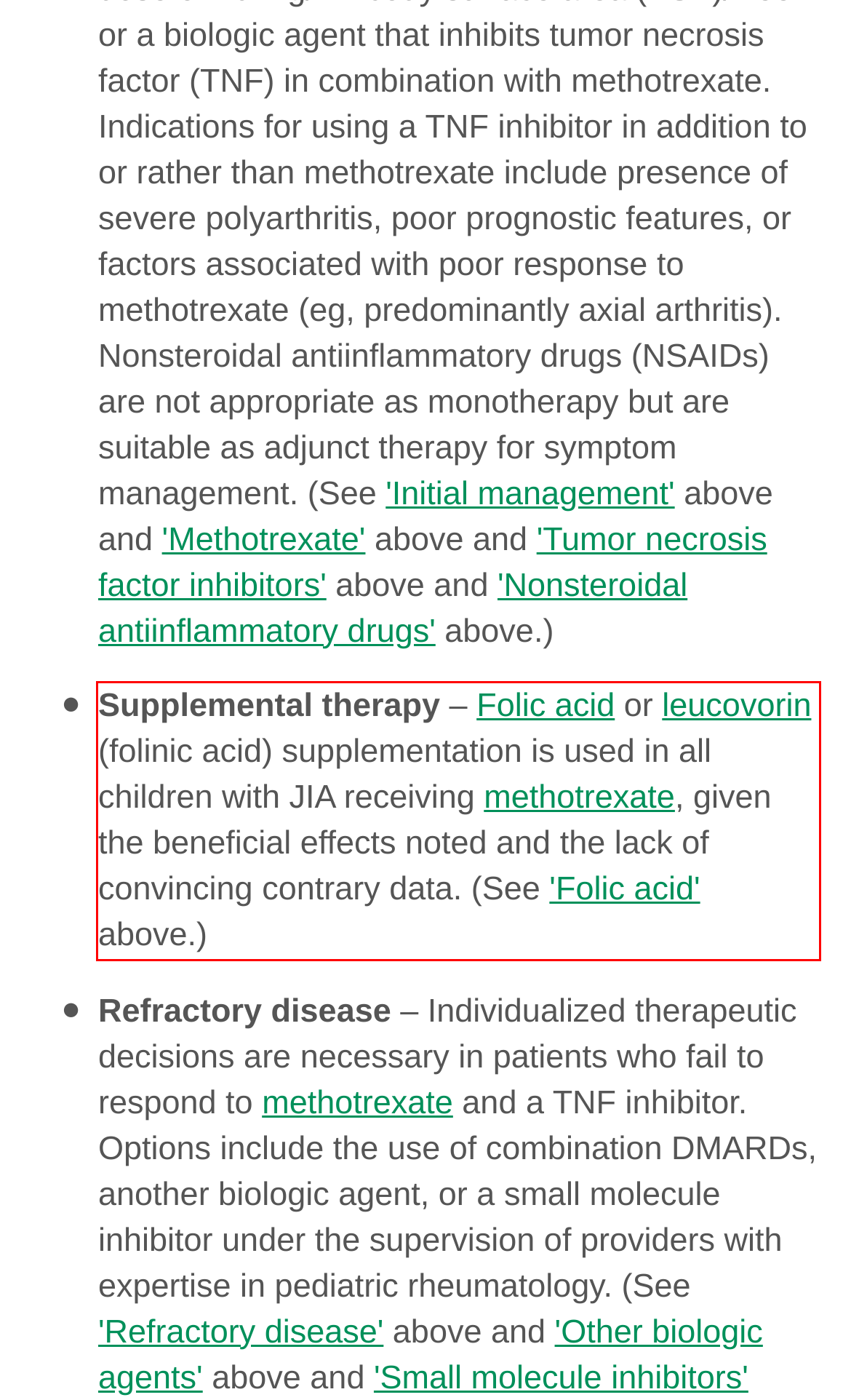Please analyze the screenshot of a webpage and extract the text content within the red bounding box using OCR.

● Supplemental therapy – Folic acid or leucovorin (folinic acid) supplementation is used in all children with JIA receiving methotrexate, given the beneficial effects noted and the lack of convincing contrary data. (See 'Folic acid' above.)